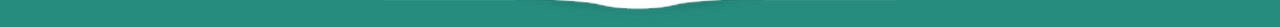Reply to the question with a brief word or phrase: How much vertical space does the graphic element occupy?

Small